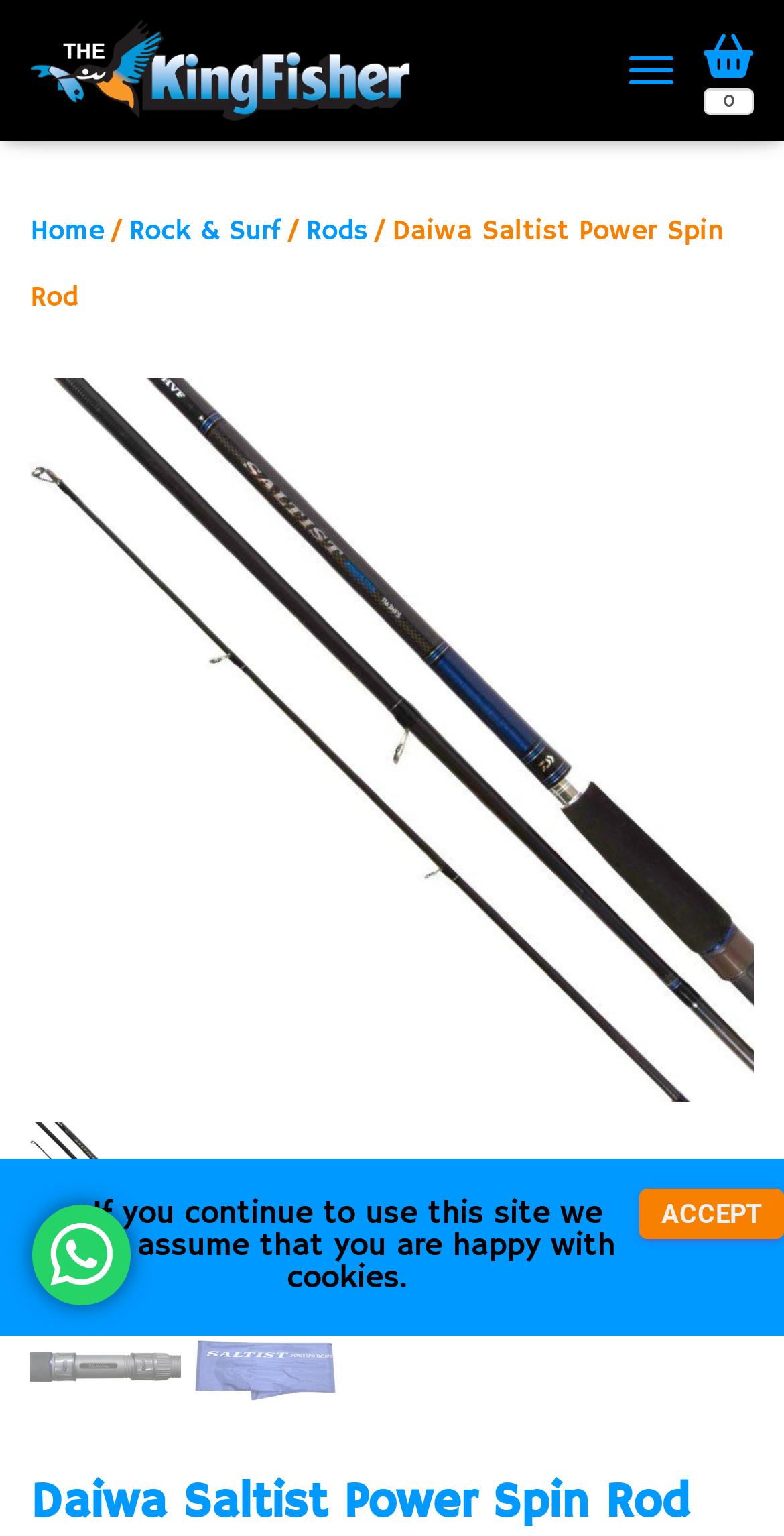Using the format (top-left x, top-left y, bottom-right x, bottom-right y), and given the element description, identify the bounding box coordinates within the screenshot: alt="New Directions for Women Logo"

None